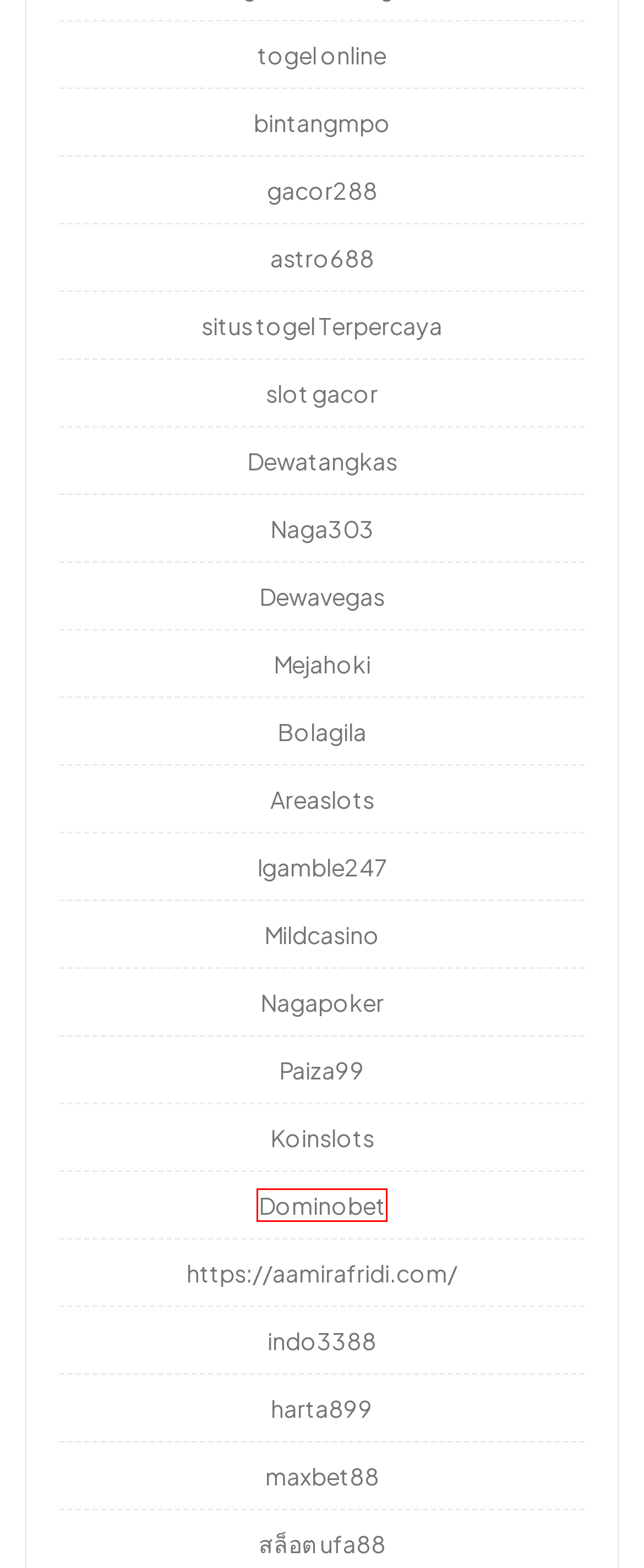You have a screenshot of a webpage with a red bounding box around an element. Choose the best matching webpage description that would appear after clicking the highlighted element. Here are the candidates:
A. Dewavegas Jadilah Pemenang di Situs Game Online Terbaik
B. MildCasino | Situs Casino Paling Sensasional | Login Mild Casino
C. SLOTGACOR - Official Gaming Populer di ASIA
D. DewaTangkas - Bandar Resmi Casino Online Terlengkap
E. DominoBet | Daftar Situs Taruhan Kartu Poker Terbaik Indonesia
F. UFA88S เข้าสู่ระบบ UFABET ทางเข้าใหม่ 2024 ฝาก-ถอน AUTO
G. NagaPoker : Situs Judi Online Paling Aman | Link Naga Poker
H. MejaHoki | Situs Anti Rungkad Pasti Gacor | Alternatif Meja Hoki

E